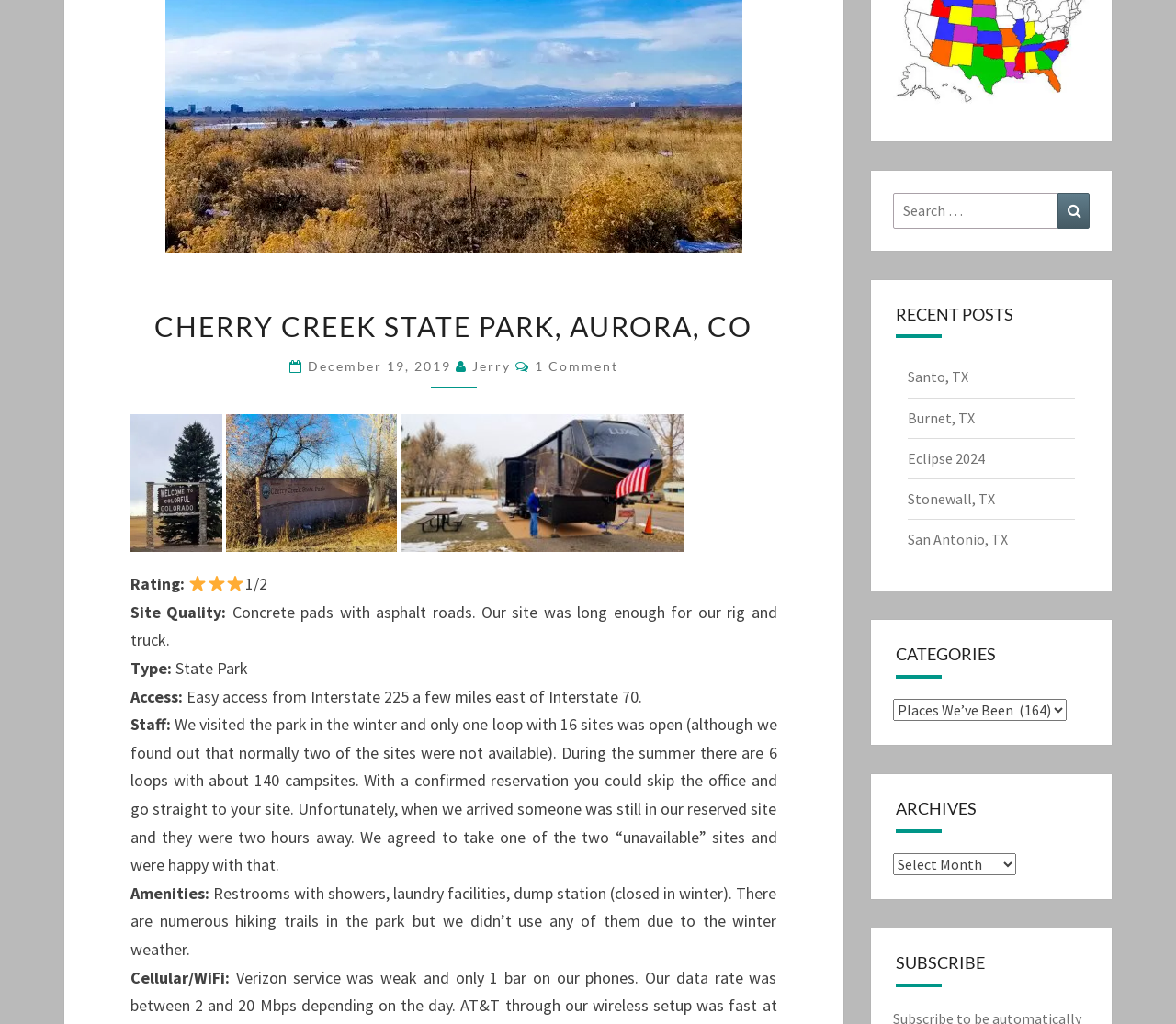Specify the bounding box coordinates (top-left x, top-left y, bottom-right x, bottom-right y) of the UI element in the screenshot that matches this description: San Antonio, TX

[0.771, 0.518, 0.857, 0.536]